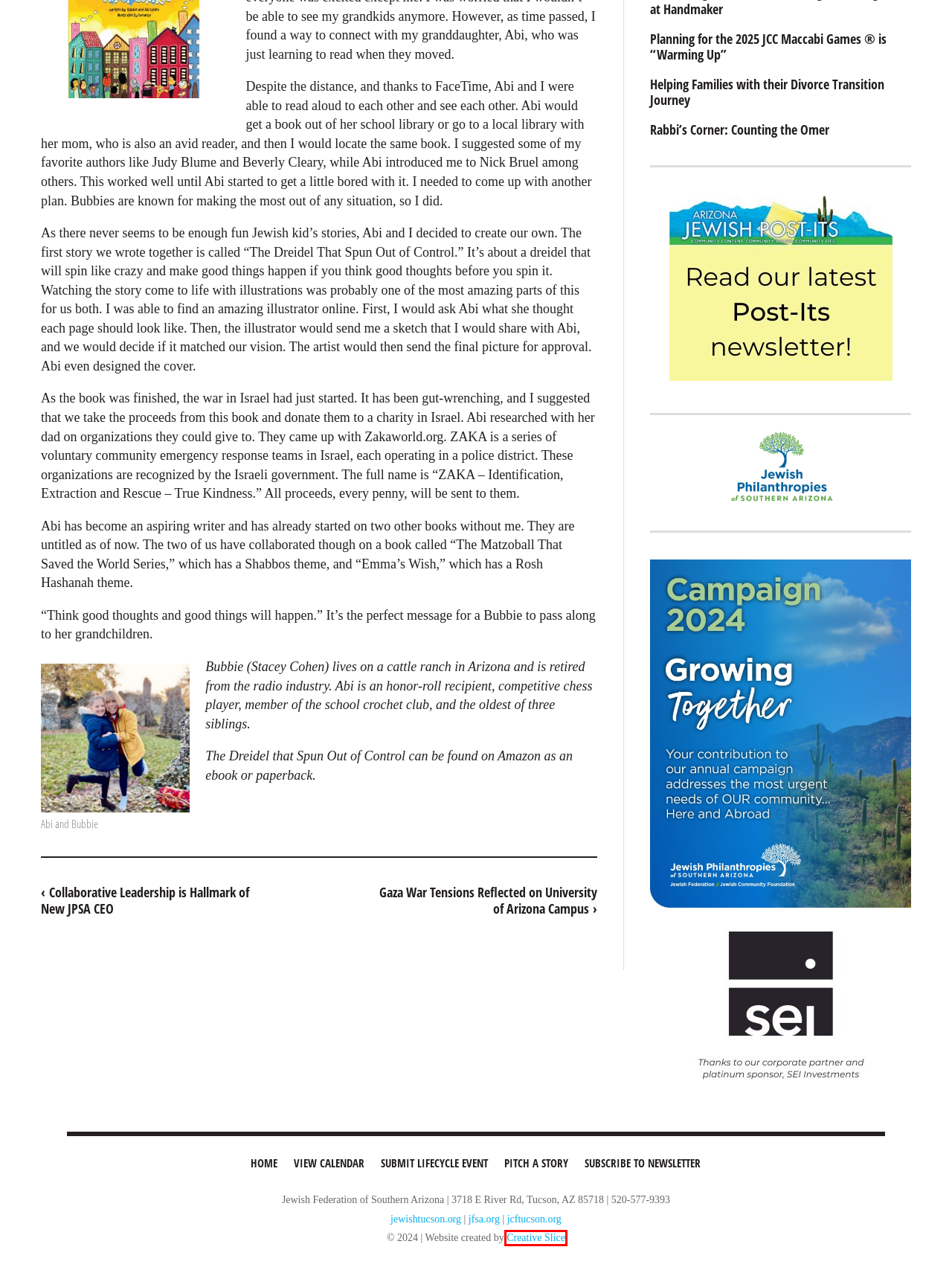Analyze the given webpage screenshot and identify the UI element within the red bounding box. Select the webpage description that best matches what you expect the new webpage to look like after clicking the element. Here are the candidates:
A. Helping Families with their Divorce Transition Journey | AZ Jewish Post
B. Collaborative Leadership is Hallmark of New JPSA CEO | AZ Jewish Post
C. Planning for the 2025 JCC Maccabi Games ® is “Warming Up”    | AZ Jewish Post
D. Jewish Philanthropies of Southern Arizona
E. Gaza War Tensions Reflected on University of Arizona Campus | AZ Jewish Post
F. Community Directory | Jewish Philanthropies of Southern Arizona
G. Creative Slice — Tucson website design, the right way — WordPress development
H. Rabbi’s Corner: Counting the Omer | AZ Jewish Post

G